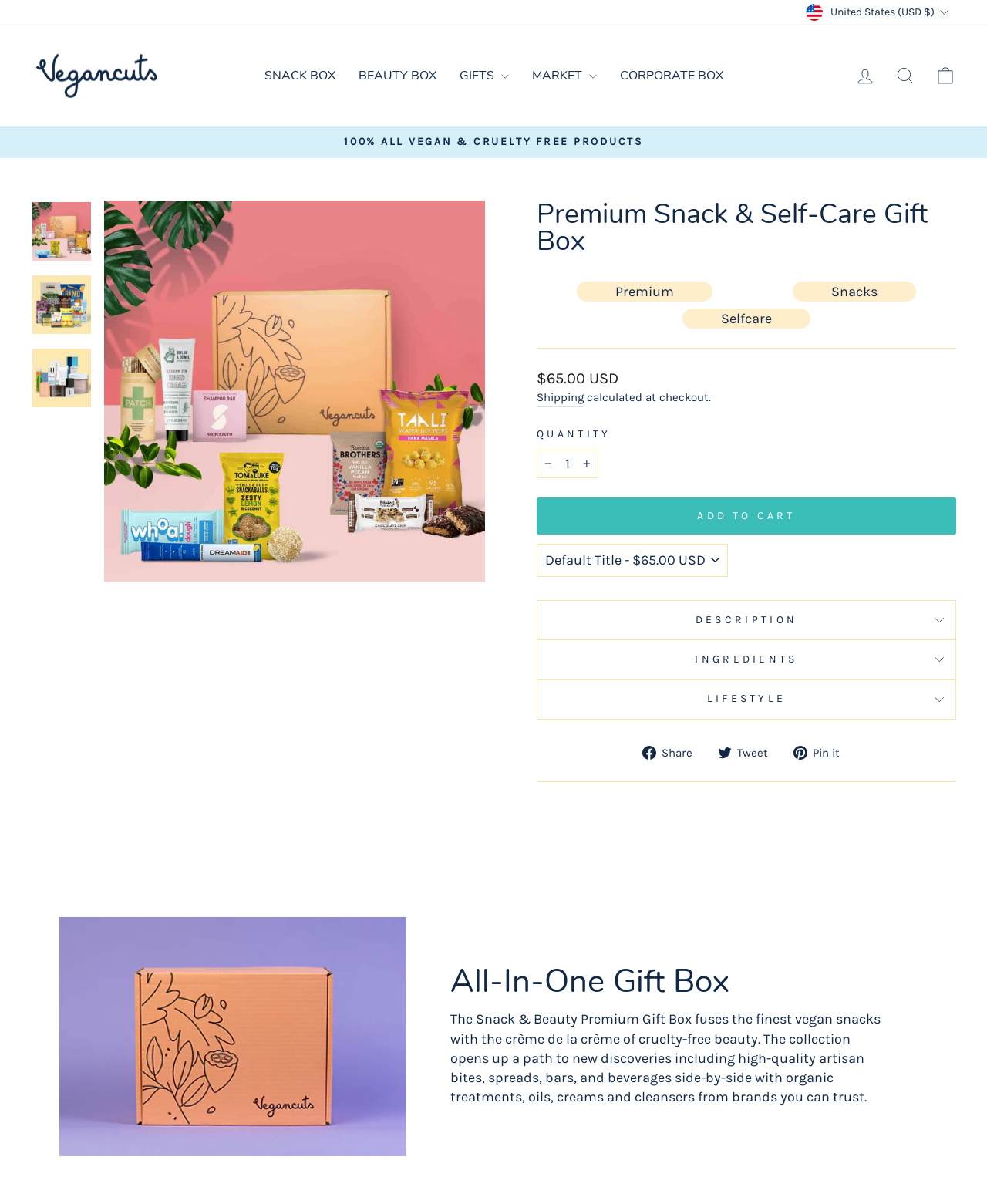Identify the bounding box coordinates of the section that should be clicked to achieve the task described: "Select United States as the currency".

[0.812, 0.0, 0.969, 0.021]